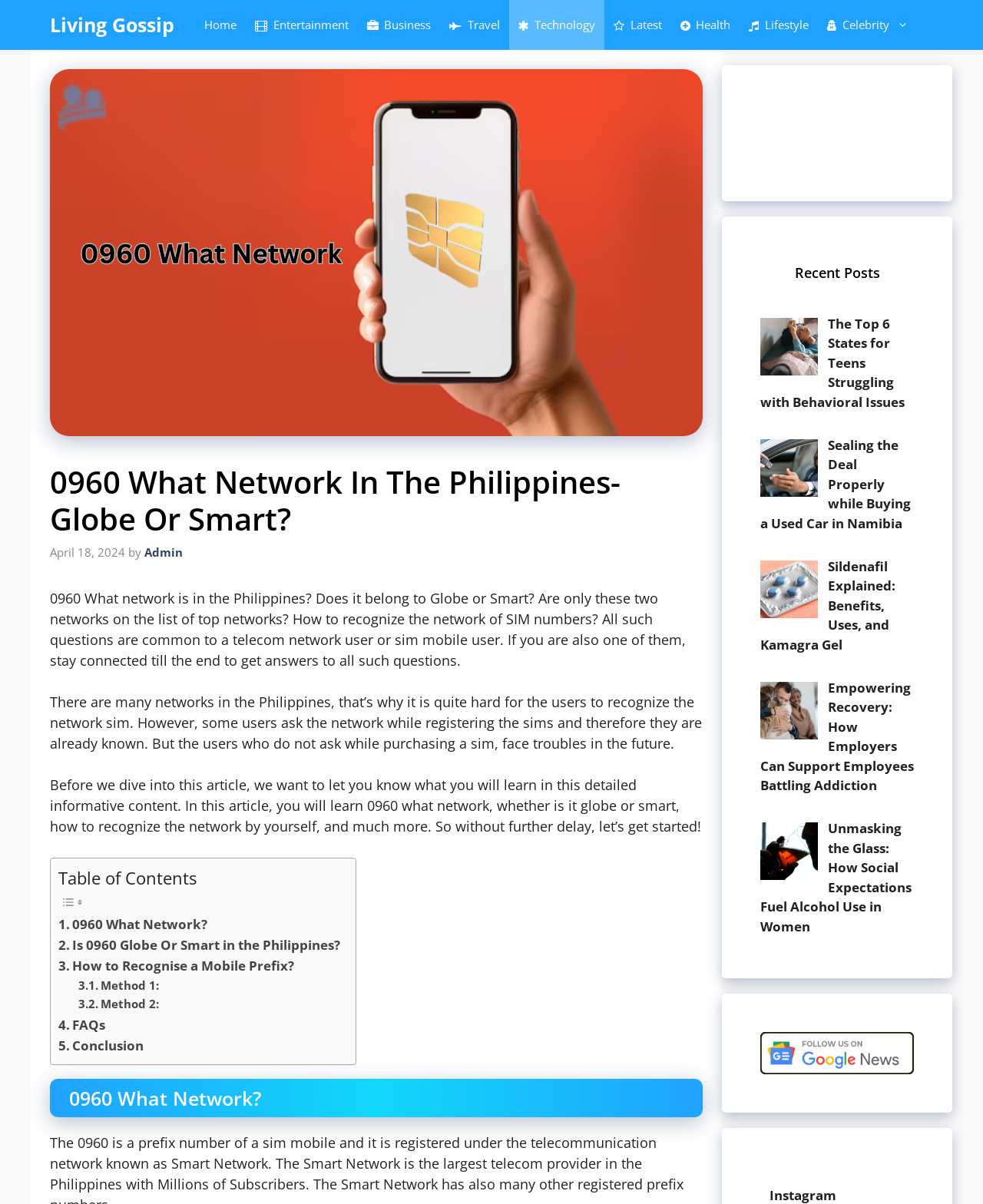Craft a detailed narrative of the webpage's structure and content.

This webpage is about identifying the network provider of a mobile SIM number in the Philippines, specifically the 0960 prefix number. At the top, there is a navigation bar with 8 links, including "Living Gossip", "Home", "Entertainment", "Business", "Travel", "Technology", "Latest", and "Health". 

Below the navigation bar, there is a large image related to the topic "0960 what network". The main content of the webpage is divided into sections, starting with a heading "0960 What Network In The Philippines-Globe Or Smart?" followed by a brief introduction to the topic. 

The introduction is followed by a table of contents, which outlines the sections of the article, including "0960 What Network?", "Is 0960 Globe Or Smart in the Philippines?", "How to Recognise a Mobile Prefix?", and "FAQs". 

The main content of the article is organized into sections, each with a heading and a brief description. There are also two columns on the right side of the webpage, one with recent posts and the other with a figure. The recent posts section lists 5 articles with links and images, including "Teens The Top 6 States for Teens Struggling with Behavioral Issues", "Car Sealing the Deal Properly while Buying a Used Car in Namibia", "Kamagra Gel Sildenafil Explained: Benefits, Uses, and Kamagra Gel", "Battling Empowering Recovery: How Employers Can Support Employees Battling Addiction", and "Alcohol Unmasking the Glass: How Social Expectations Fuel Alcohol Use in Women".